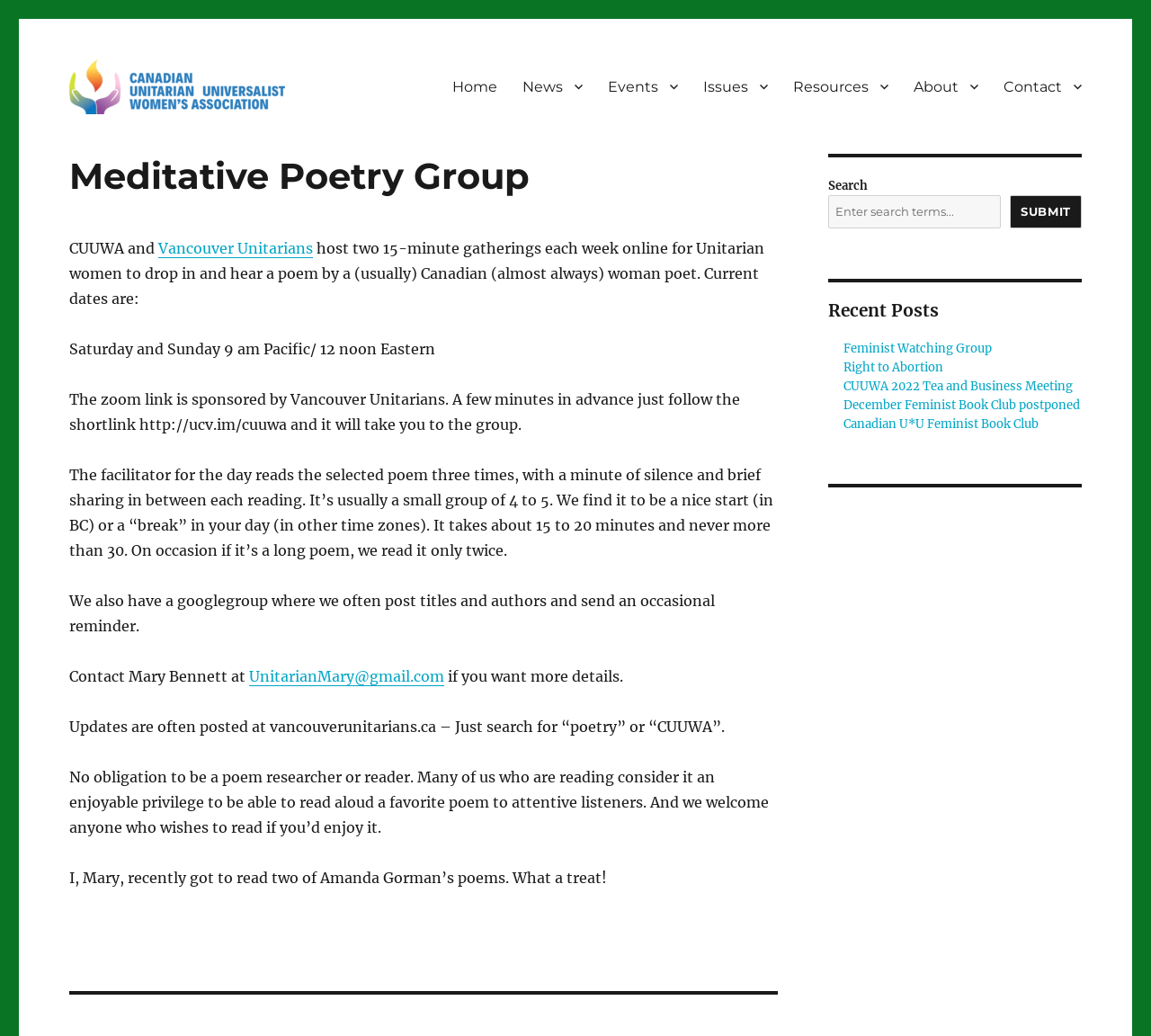How often do the Meditative Poetry Group gatherings take place?
Using the image as a reference, answer the question with a short word or phrase.

Twice a week